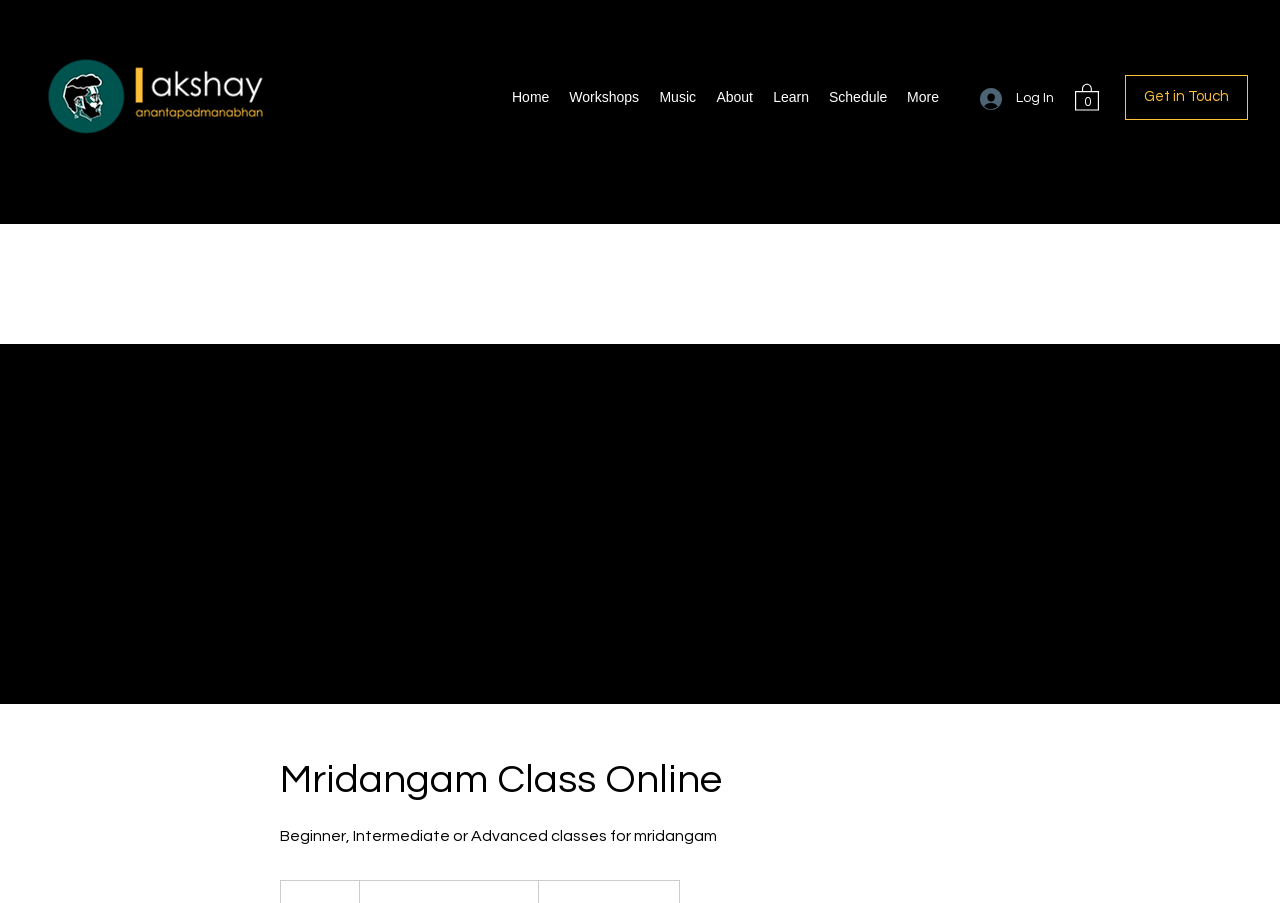Provide an in-depth caption for the webpage.

The webpage is about Mridangam Class Online, a platform that offers personalized classes to learn the musical instrument Mridangam drums. 

At the top left corner, there is a logo of Akshay, which is an image. Below the logo, there is a navigation menu with links to different sections of the website, including Home, Workshops, Music, About, Learn, Schedule, and More. These links are aligned horizontally and take up about half of the screen width.

To the right of the navigation menu, there are two buttons: Log In and Cart with 0 items. The Log In button has an image beside it. The Cart button has an SVG icon.

At the top right corner, there is a link to Get in Touch. 

The main content of the webpage is a header section that spans the full width of the screen. It has a heading that reads "Mridangam Class Online" and a subheading that describes the classes offered, stating that they cater to beginners, intermediate, or advanced learners.